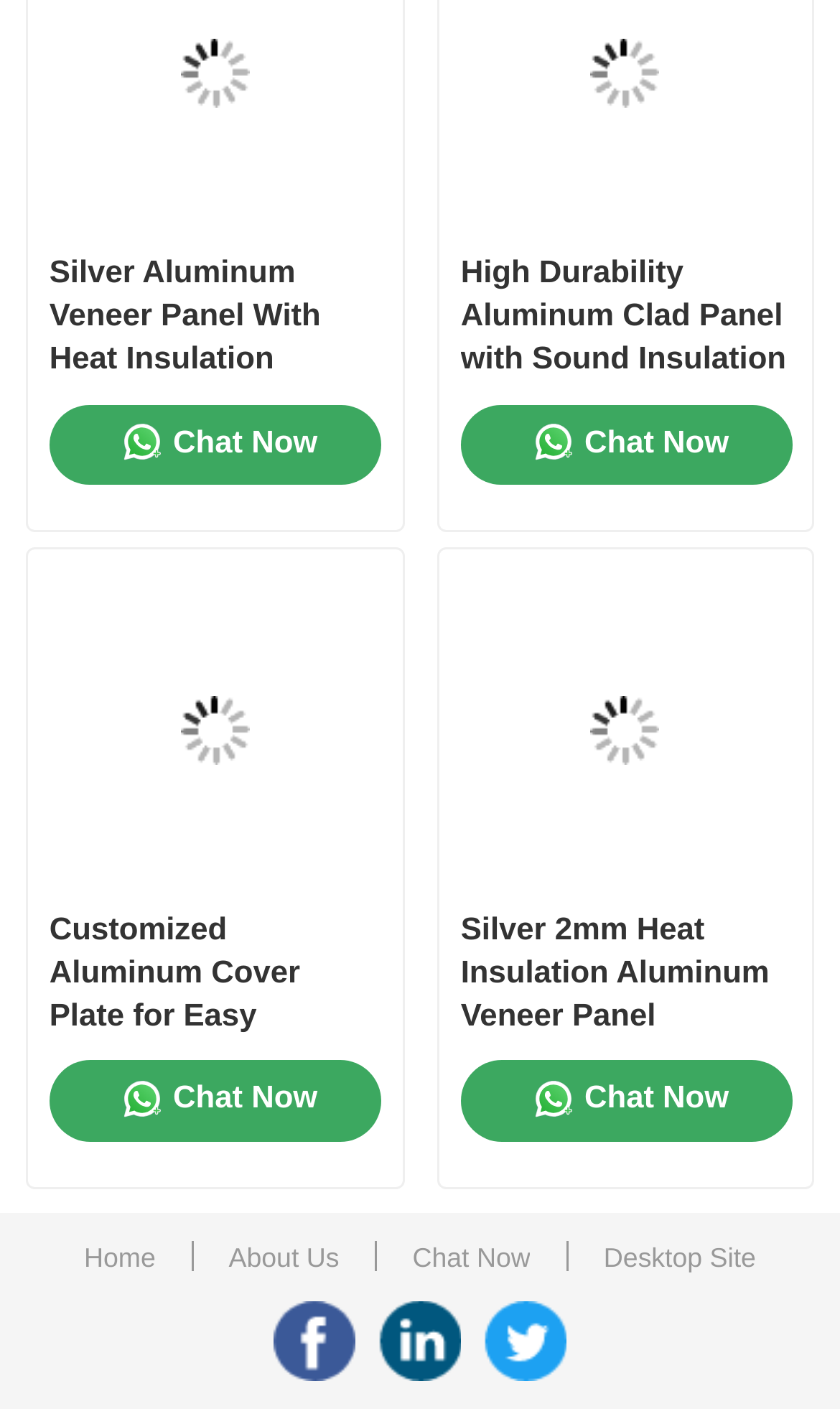Please reply to the following question with a single word or a short phrase:
What is the purpose of the 'Chat Now' links on the webpage?

To initiate a chat